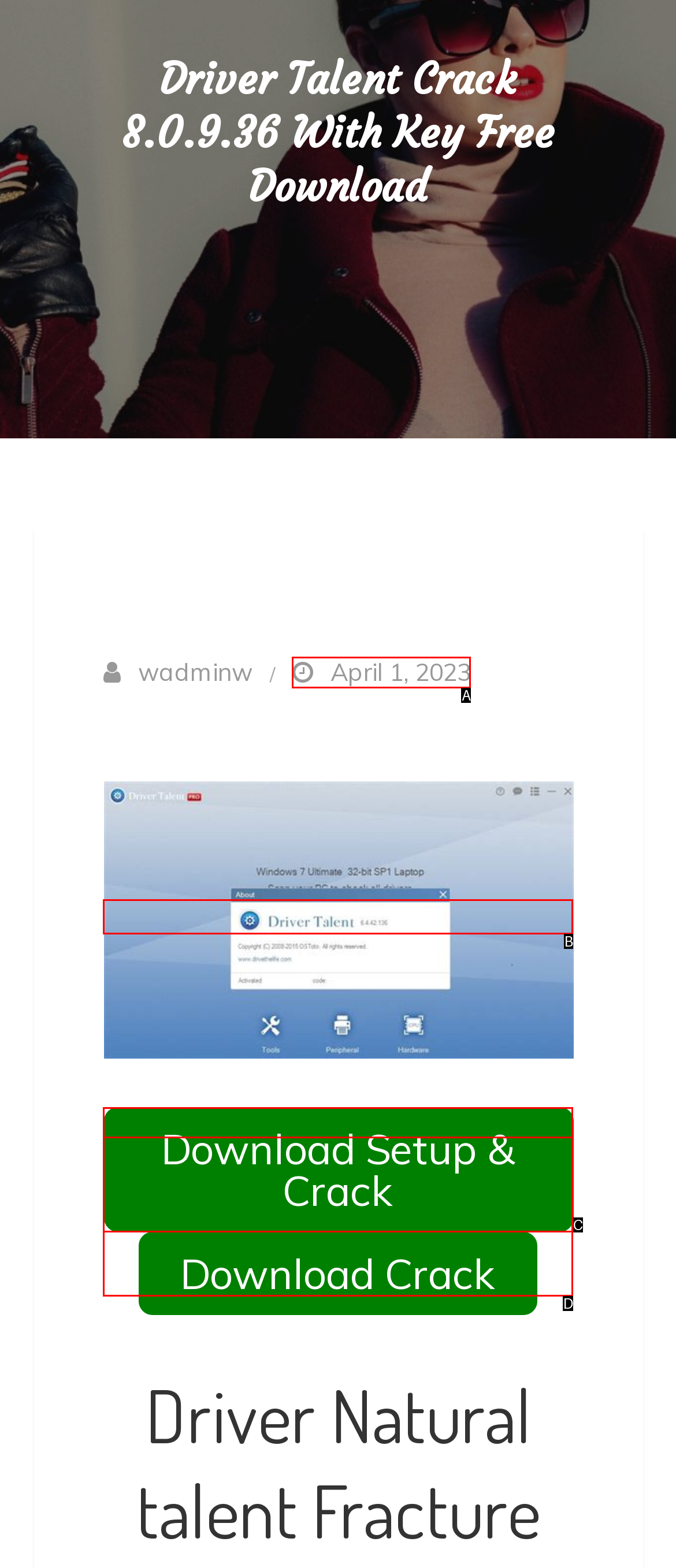Find the option that matches this description: April 1, 2023
Provide the matching option's letter directly.

A